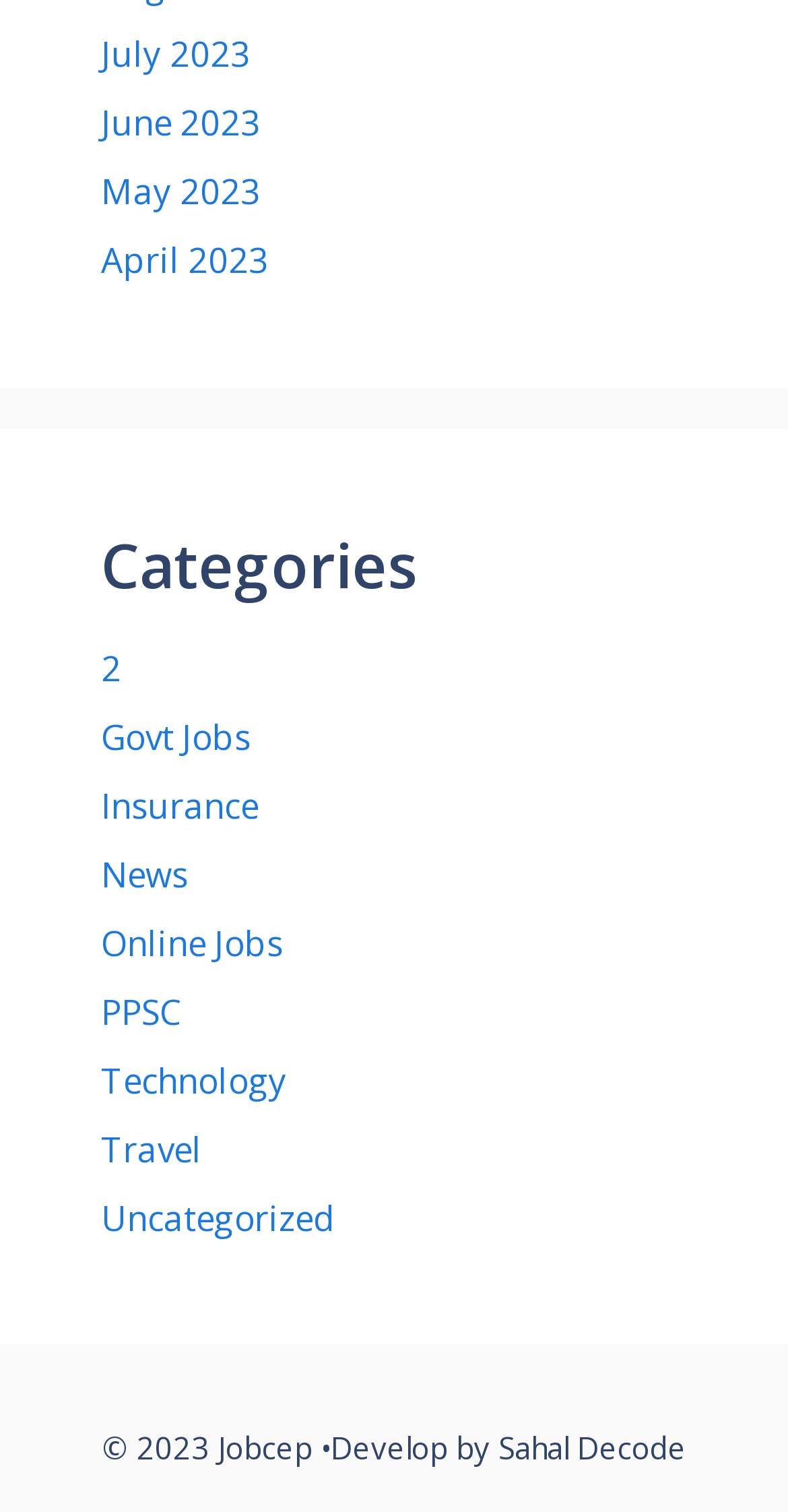How many categories are listed on the webpage?
Respond to the question with a single word or phrase according to the image.

10